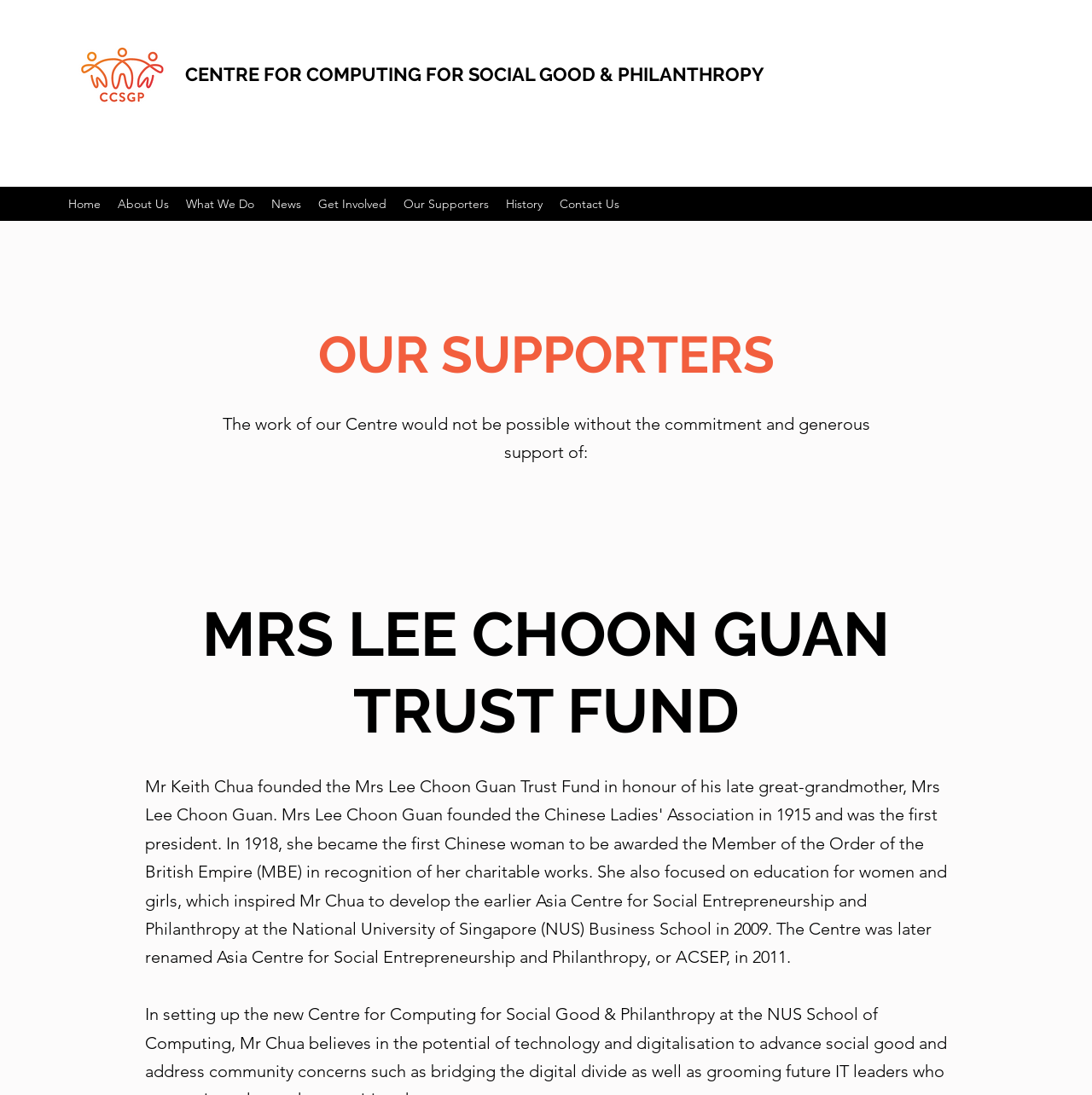What is the position of the link 'Our Supporters' in the navigation menu?
Based on the image, answer the question in a detailed manner.

I looked at the navigation menu and counted the links. The link 'Our Supporters' is the 6th link in the menu.